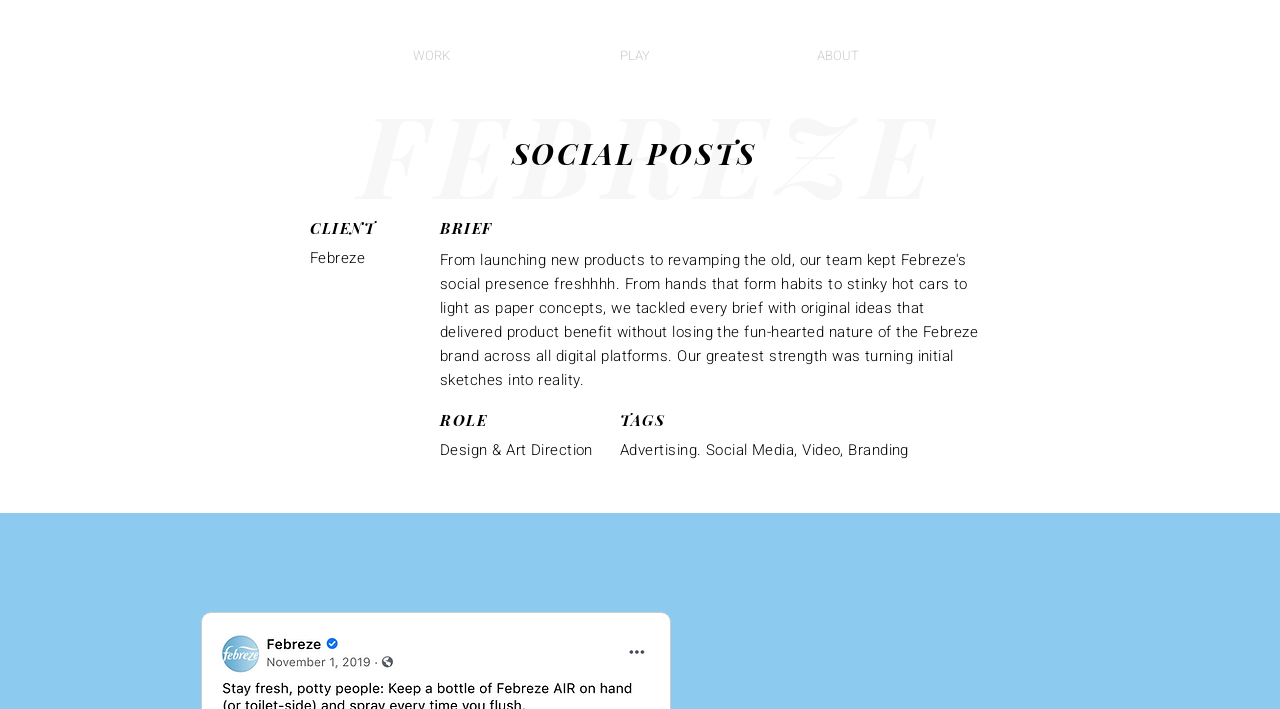What is the role of Kaitlyn Keyes in the project?
Using the image as a reference, give a one-word or short phrase answer.

Design & Art Direction